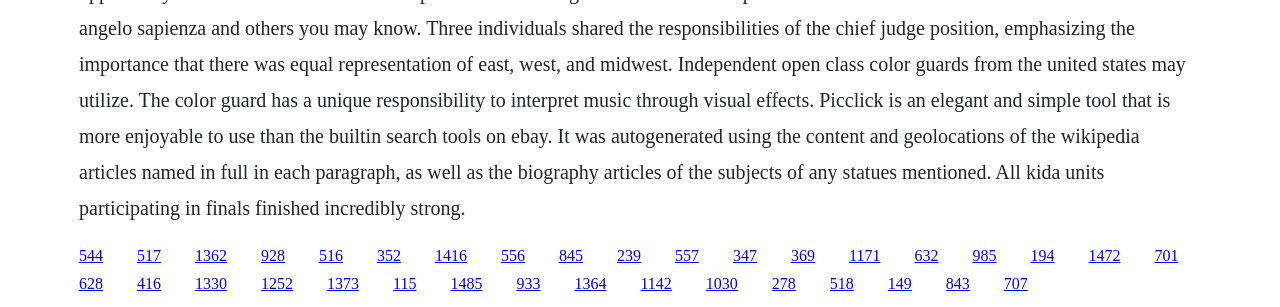Please provide a brief answer to the following inquiry using a single word or phrase:
Are the links arranged horizontally or vertically?

Horizontally